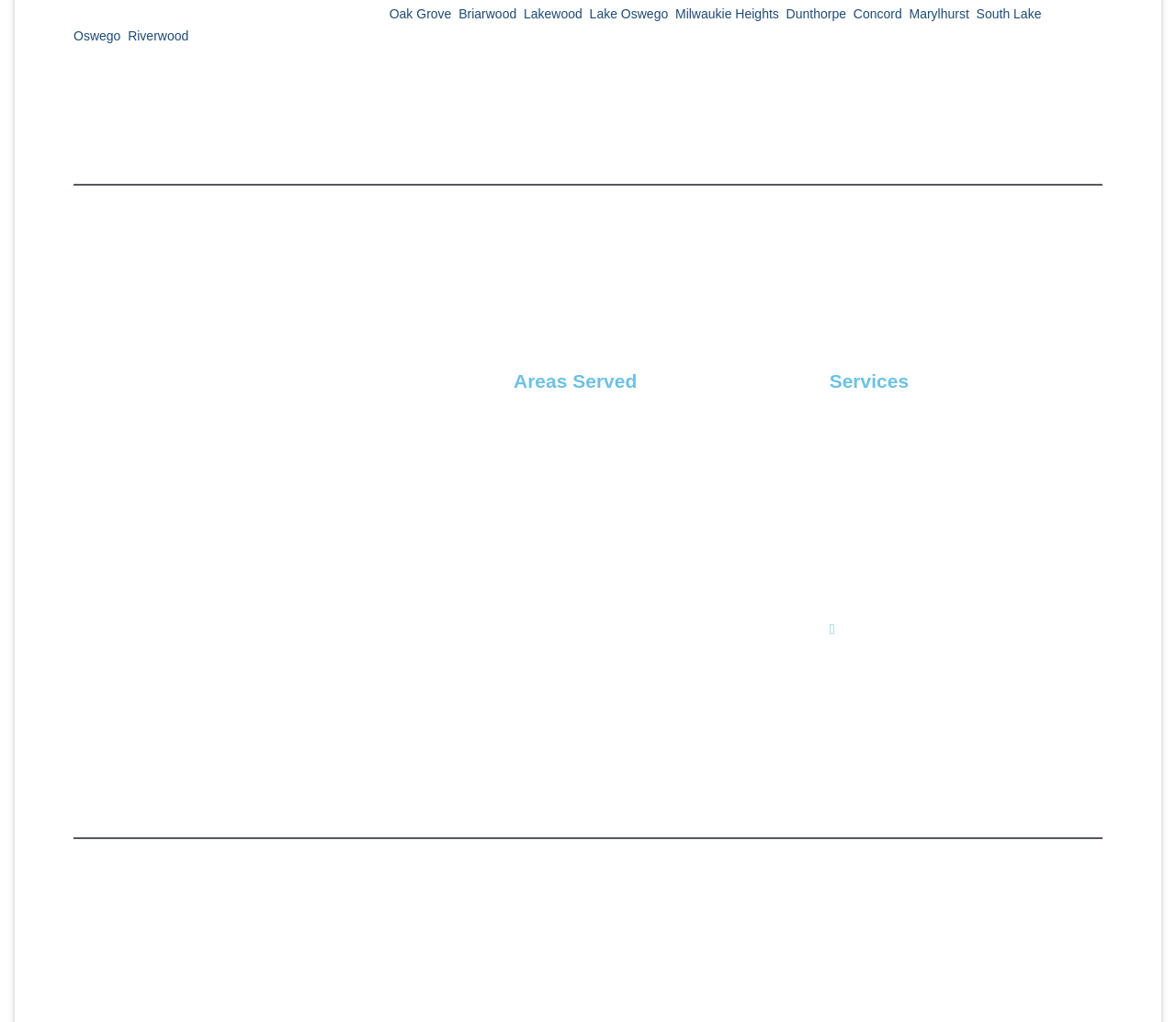What areas does Fair Oaks HVAC serve?
Look at the screenshot and give a one-word or phrase answer.

Oak Grove, Briarwood, Lakewood, etc.